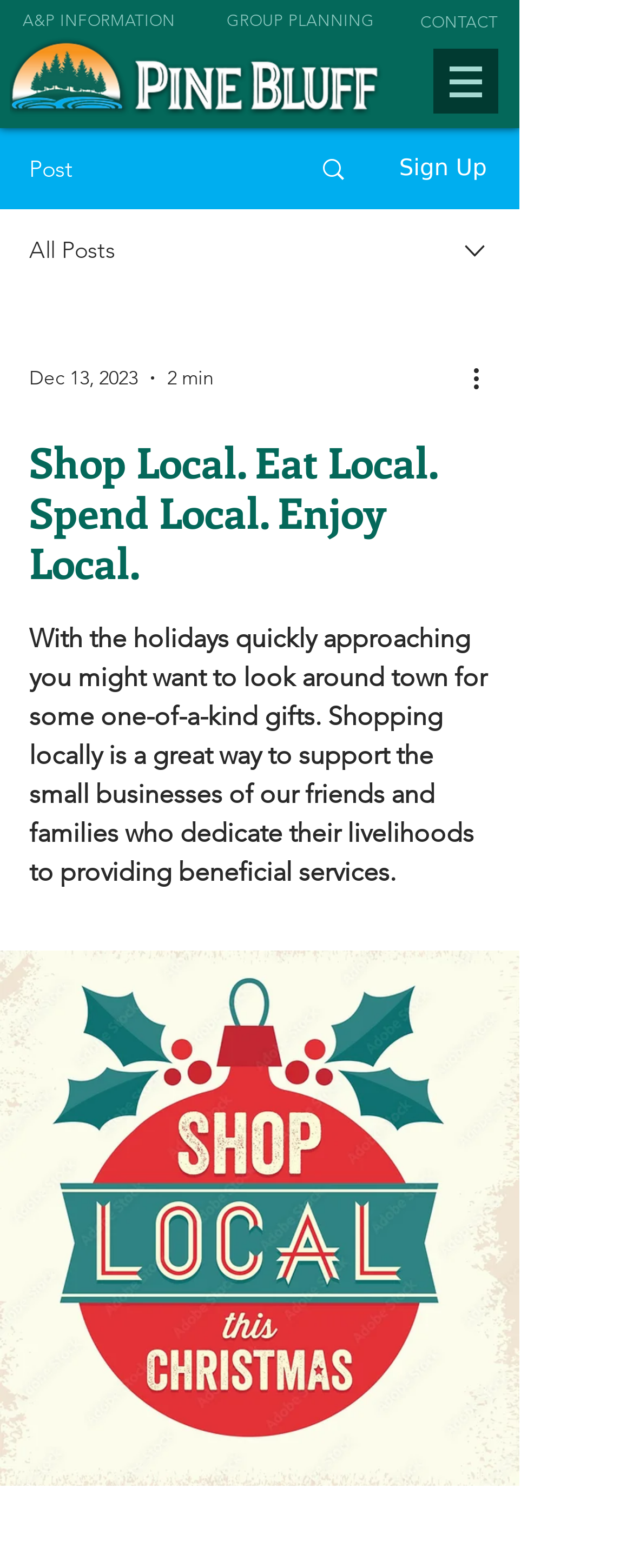Locate the UI element described by aria-label="More actions" in the provided webpage screenshot. Return the bounding box coordinates in the format (top-left x, top-left y, bottom-right x, bottom-right y), ensuring all values are between 0 and 1.

[0.738, 0.229, 0.8, 0.253]